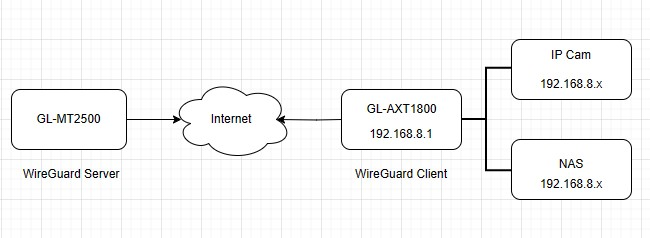Explain the image with as much detail as possible.

The image illustrates a network topology diagram relevant to a technical support inquiry regarding WireGuard servers and clients. At the center, the GL-MT2500 is designated as the WireGuard Server, providing a secure connection to the Internet. On the right side, the GL-AXT1800 is identified as the WireGuard Client, which manages local devices within the IP range 192.168.8.x. Connected to the GL-AXT1800 are two devices: an IP camera and a NAS (Network Attached Storage), both utilizing the same 192.168.8.x subnet. This setup captures the interaction between the server and client, showcasing how VPN technology facilitates communication between local devices and external networks while ensuring privacy and security. The diagram serves as a visual aid for troubleshooting connectivity issues within the described topology.